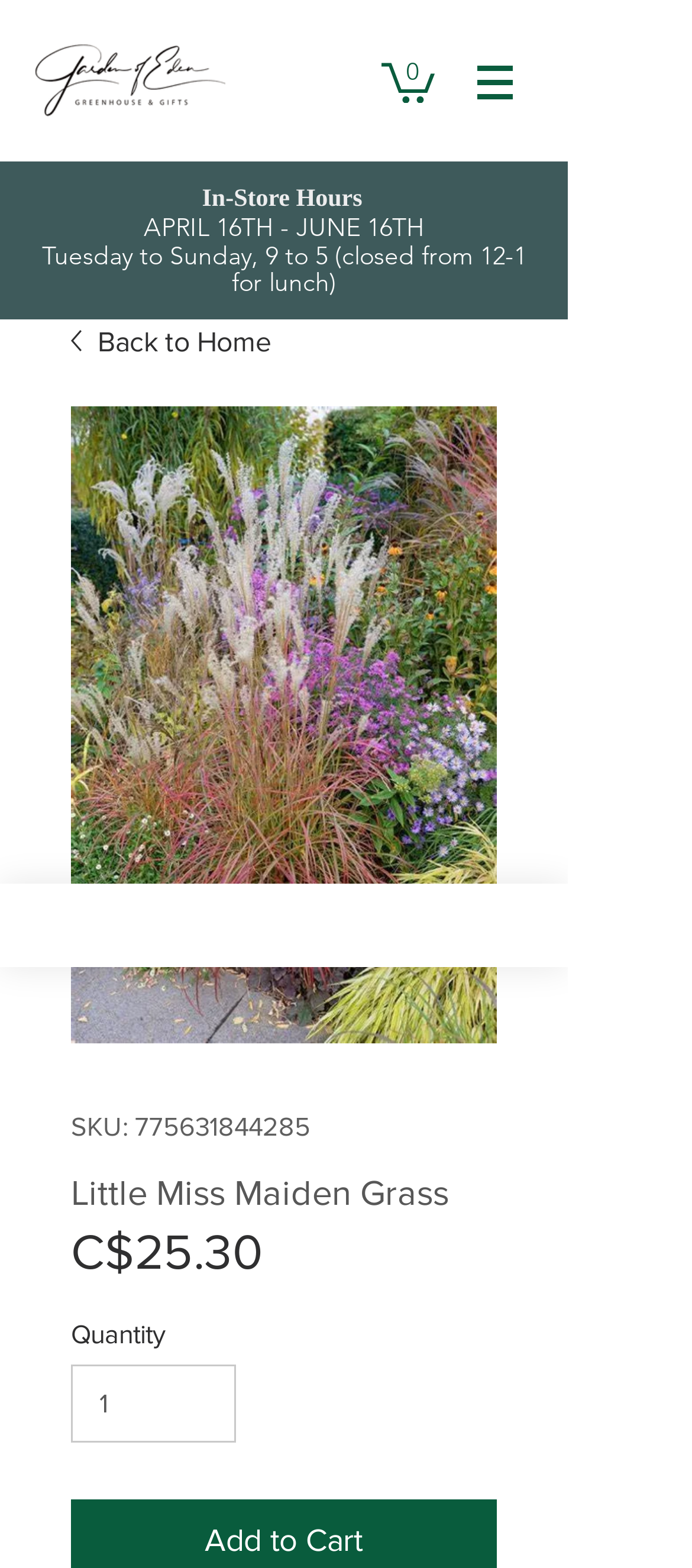Extract the heading text from the webpage.

Little Miss Maiden Grass